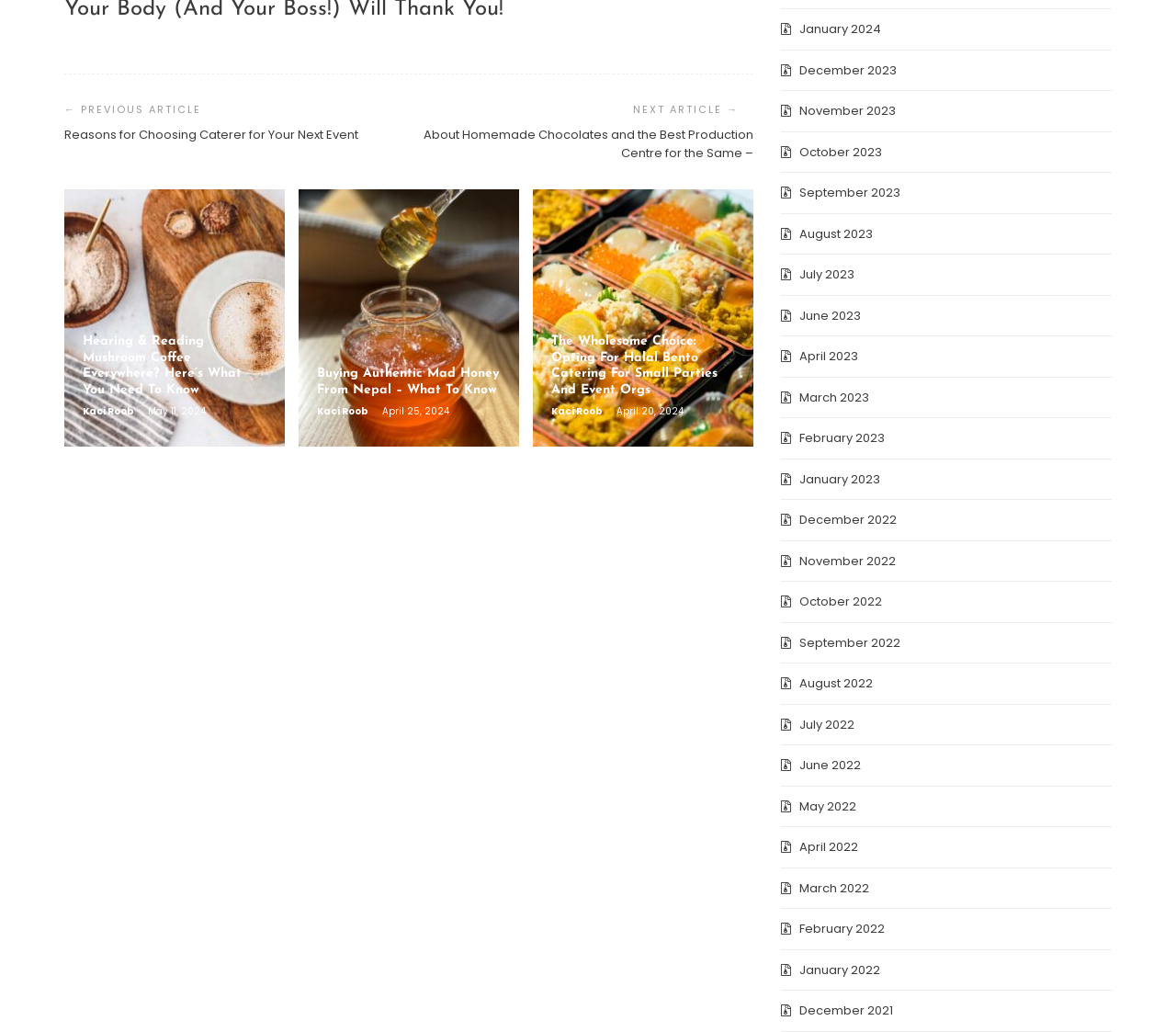Please identify the bounding box coordinates of the clickable element to fulfill the following instruction: "View posts from 'Kaci Roob'". The coordinates should be four float numbers between 0 and 1, i.e., [left, top, right, bottom].

[0.07, 0.392, 0.116, 0.405]